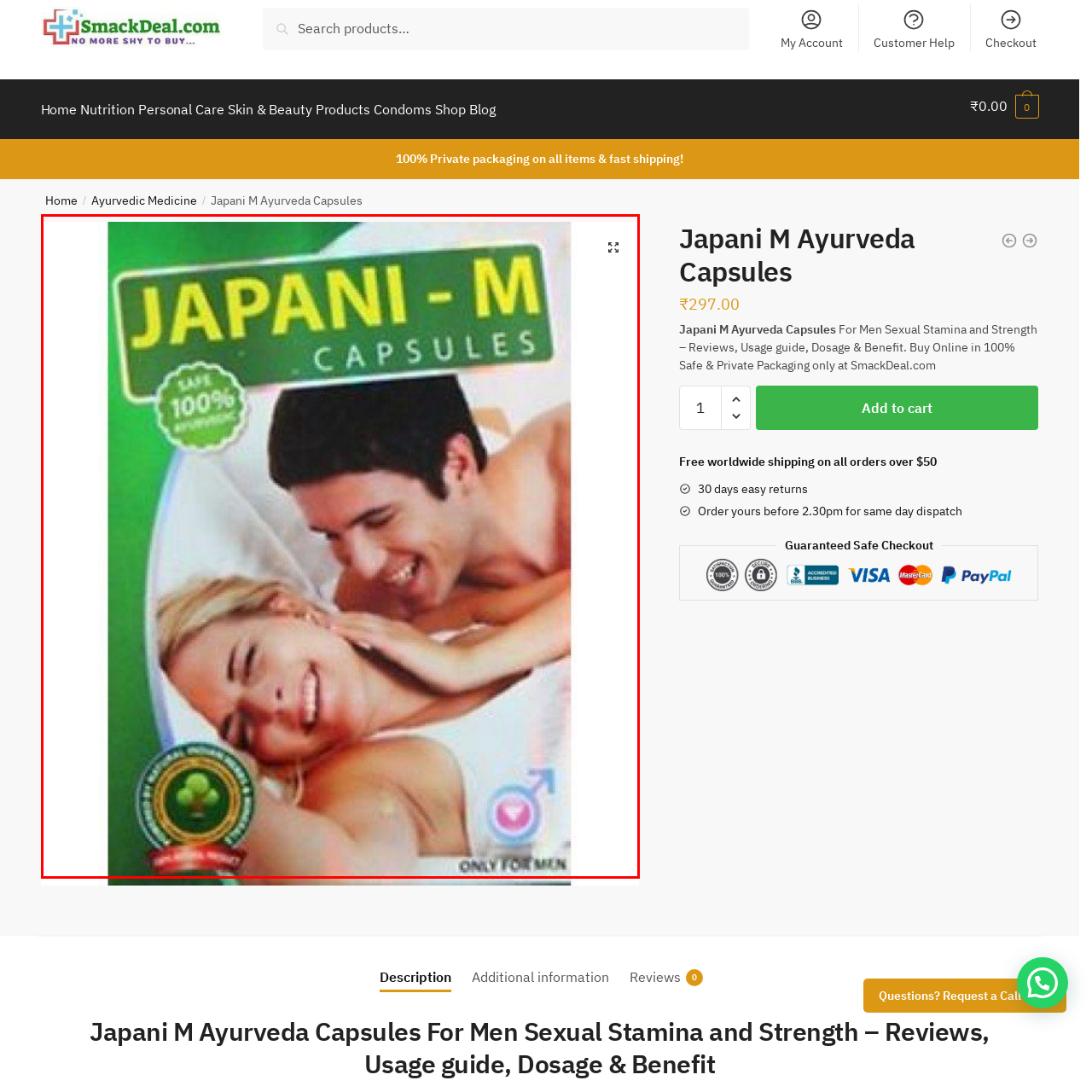Offer a detailed explanation of the scene within the red bounding box.

The image showcases the packaging for "Japani M Capsules," designed specifically for men. The vibrant green background emphasizes the brand name, which is prominently displayed at the top in bold yellow text. Below the name, the word "CAPSULES" is highlighted, indicating the product type. 

In the image, a couple appears to be enjoying a joyful moment, with the man smiling at the woman, who is also visibly happy. This imagery conveys a sense of intimacy and connection, aligning with the product’s focus on enhancing male sexual stamina and strength. The packaging includes a seal indicating it is "safe" and "100% herbal," reinforcing its quality and appeal. Additionally, the product is marked with a symbol suggesting it's exclusively for men. 

Overall, this packaging design combines eye-catching colors and relatable imagery to attract potential customers while highlighting the benefits of the product.